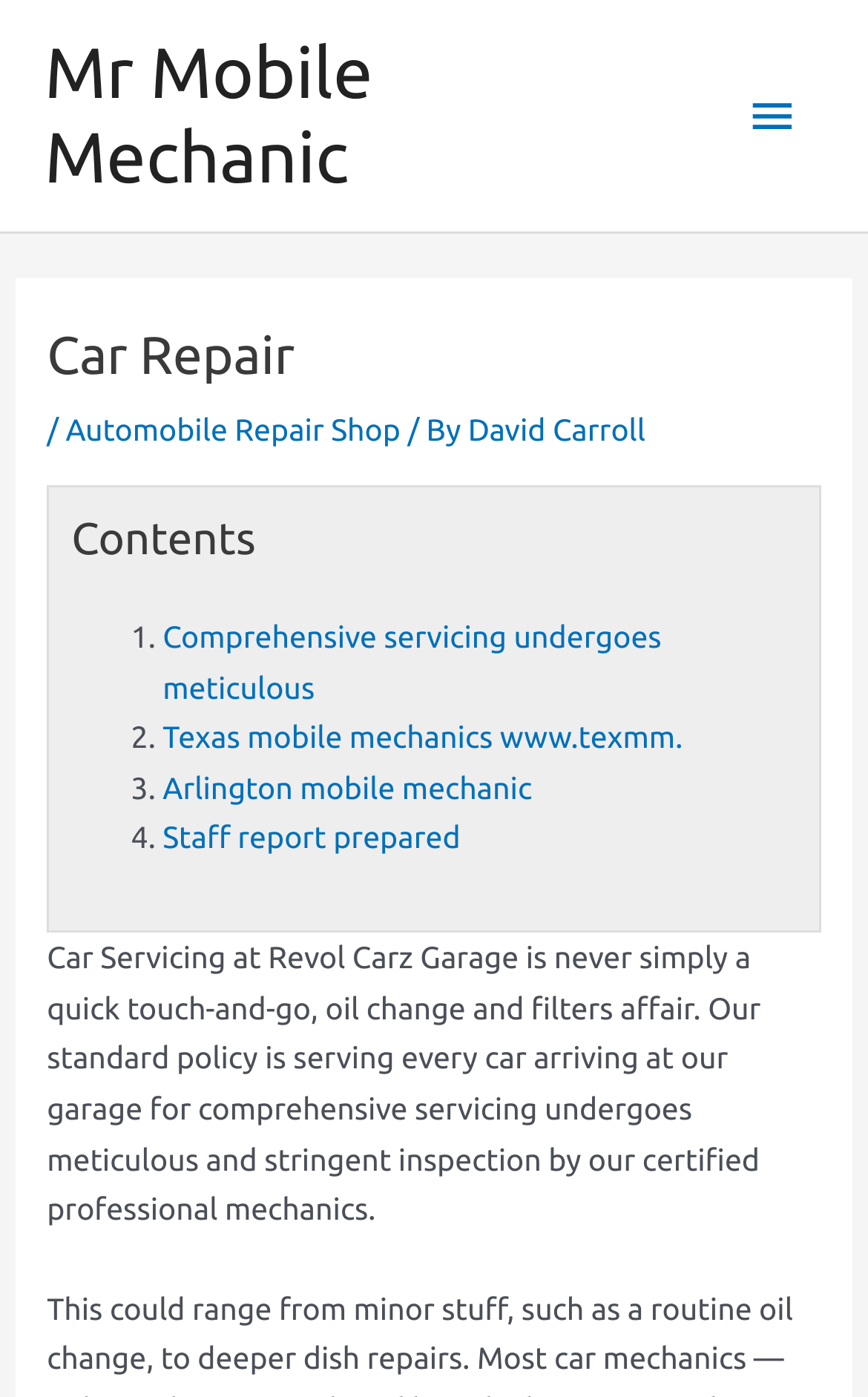Please specify the bounding box coordinates of the region to click in order to perform the following instruction: "Check out Texas mobile mechanics".

[0.187, 0.515, 0.787, 0.54]